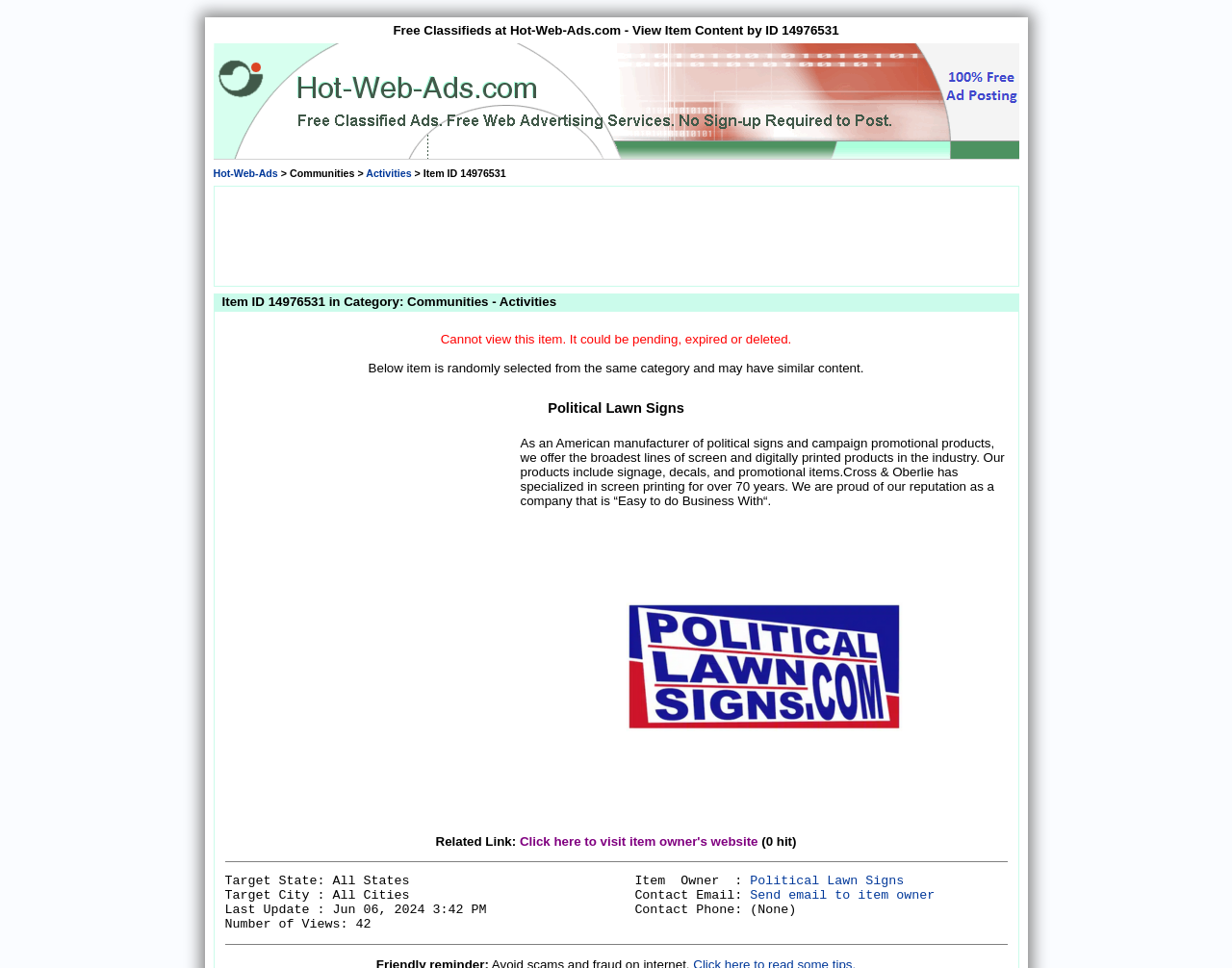What is the target state for the item?
Based on the image, answer the question with as much detail as possible.

I found the target state by looking at the text 'Target State: All States' which explicitly states the target state as 'All States'.